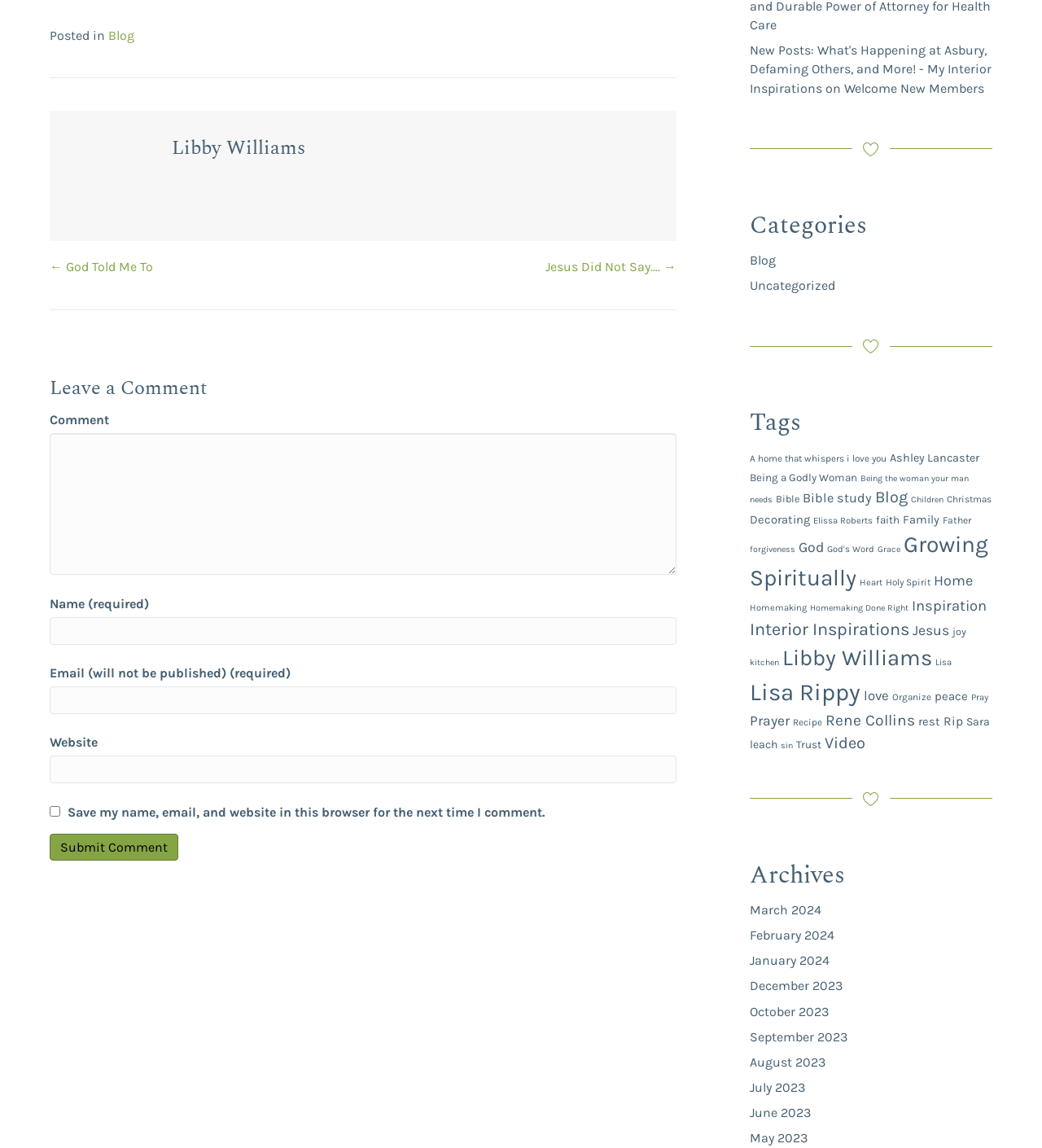Please determine the bounding box coordinates of the element to click on in order to accomplish the following task: "Read the blog post 'New Posts: What's Happening at Asbury, Defaming Others, and More!'". Ensure the coordinates are four float numbers ranging from 0 to 1, i.e., [left, top, right, bottom].

[0.72, 0.037, 0.952, 0.083]